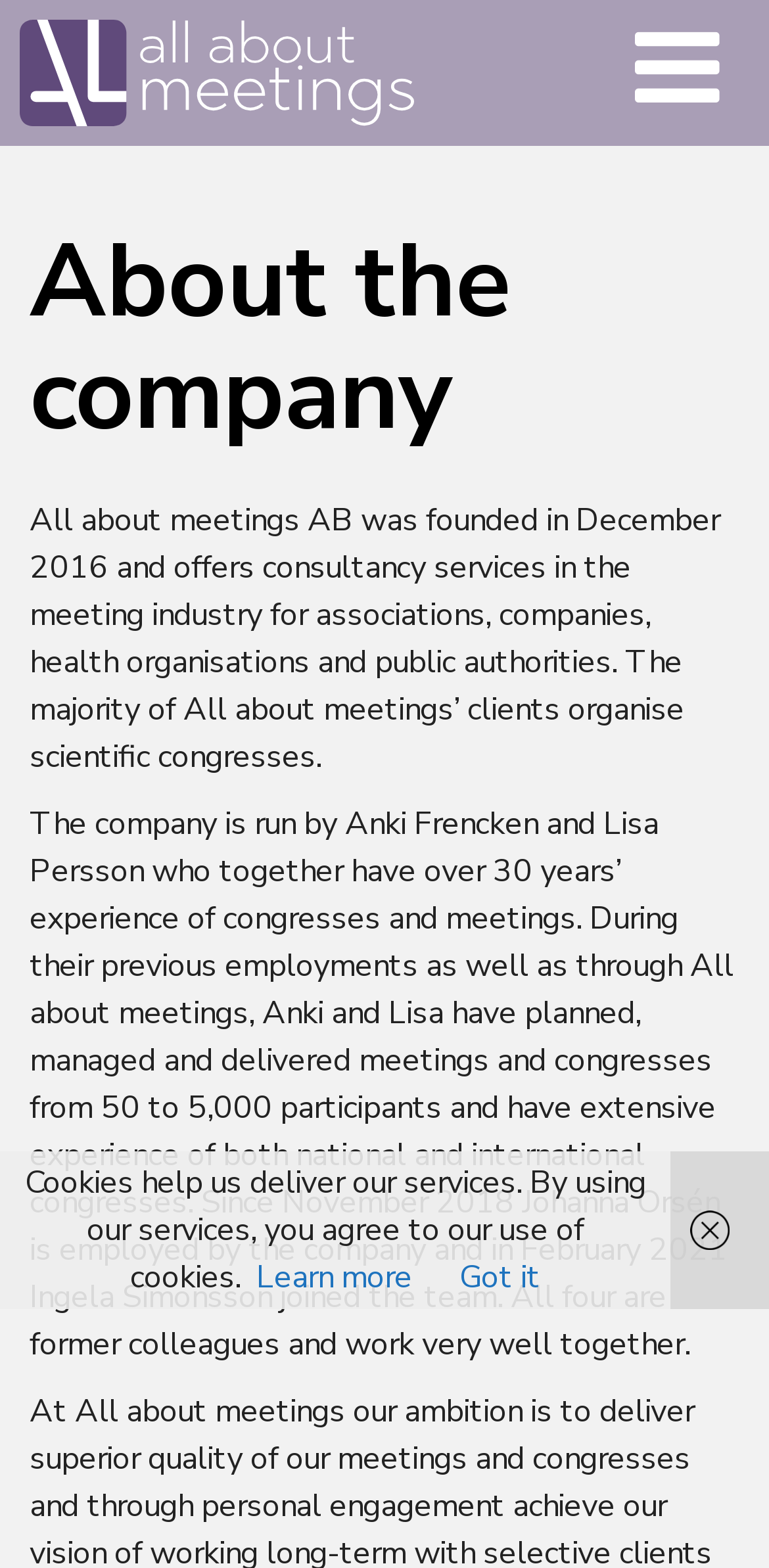Using the webpage screenshot, find the UI element described by Got it. Provide the bounding box coordinates in the format (top-left x, top-left y, bottom-right x, bottom-right y), ensuring all values are floating point numbers between 0 and 1.

[0.597, 0.801, 0.703, 0.829]